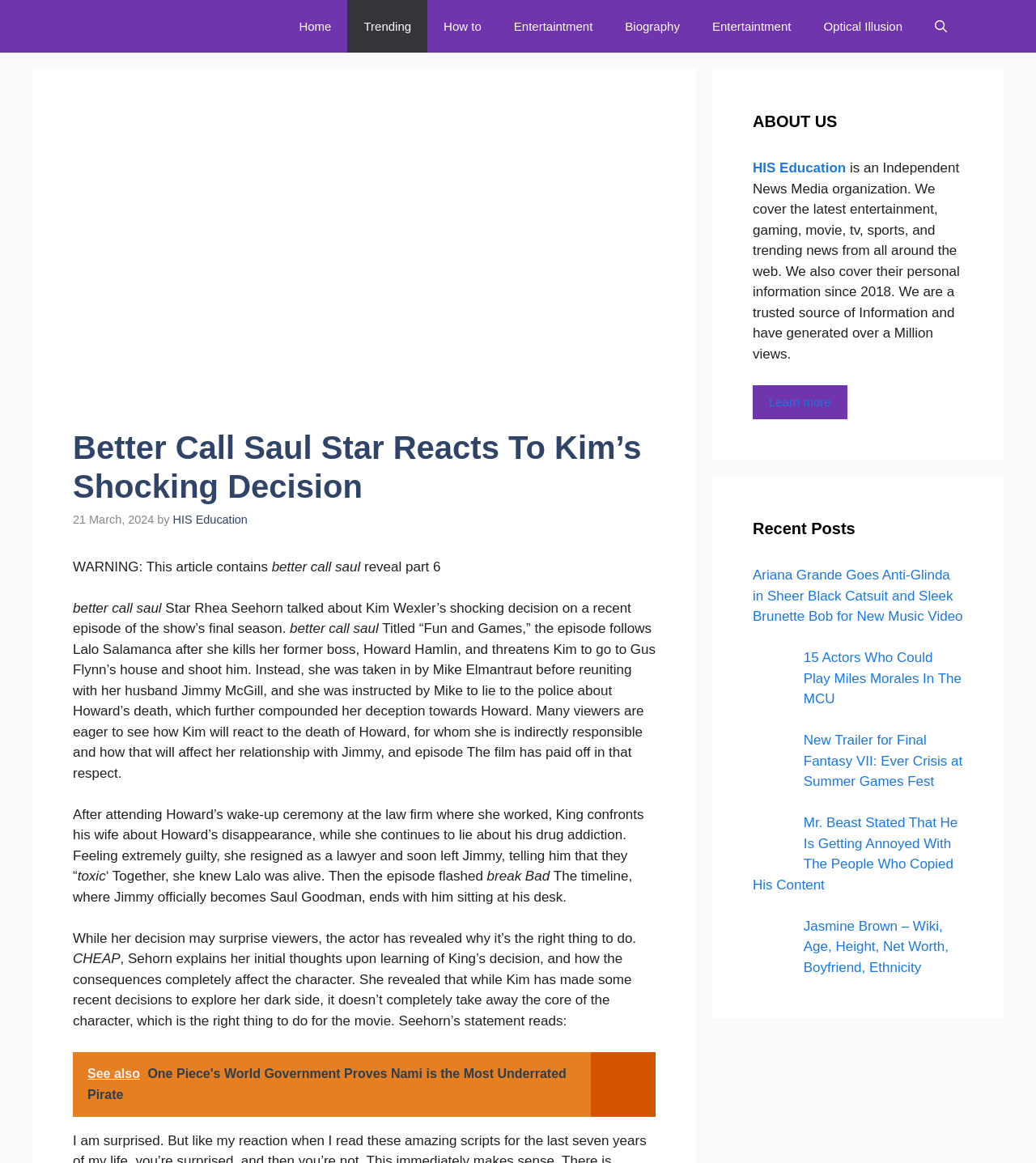Determine the bounding box for the UI element as described: "How to". The coordinates should be represented as four float numbers between 0 and 1, formatted as [left, top, right, bottom].

[0.413, 0.0, 0.48, 0.045]